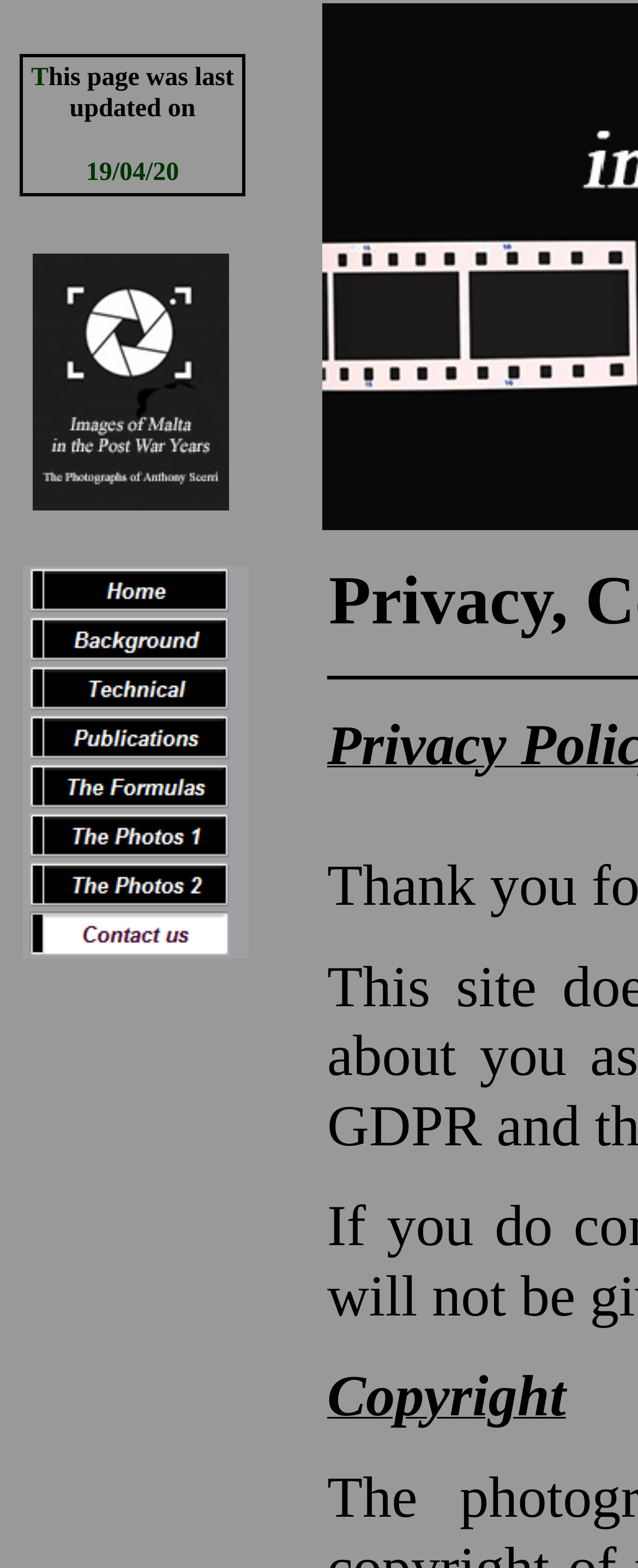Select the bounding box coordinates of the element I need to click to carry out the following instruction: "Click on Home".

[0.036, 0.361, 0.39, 0.392]